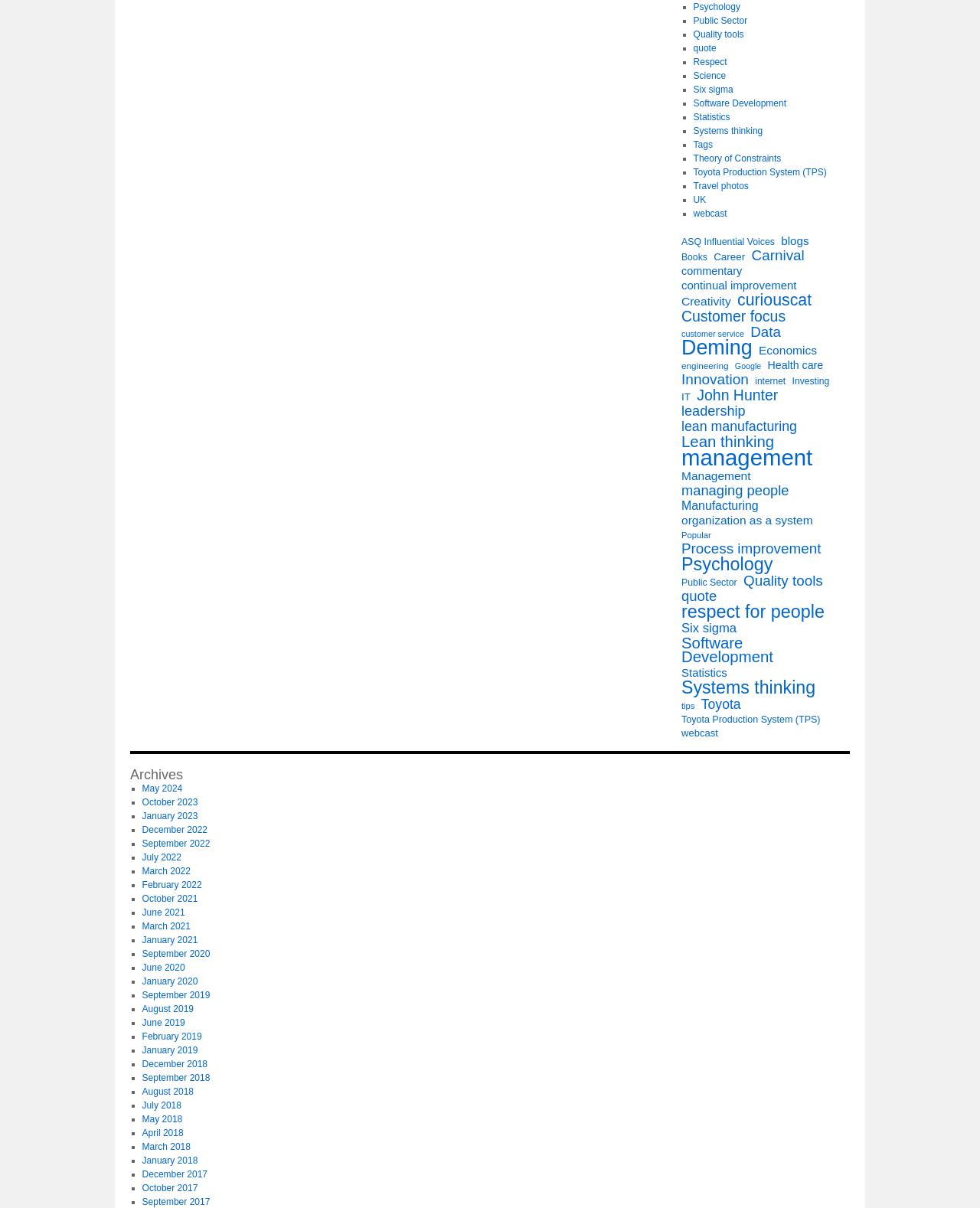Please specify the bounding box coordinates of the area that should be clicked to accomplish the following instruction: "Click on Psychology". The coordinates should consist of four float numbers between 0 and 1, i.e., [left, top, right, bottom].

[0.707, 0.001, 0.755, 0.01]